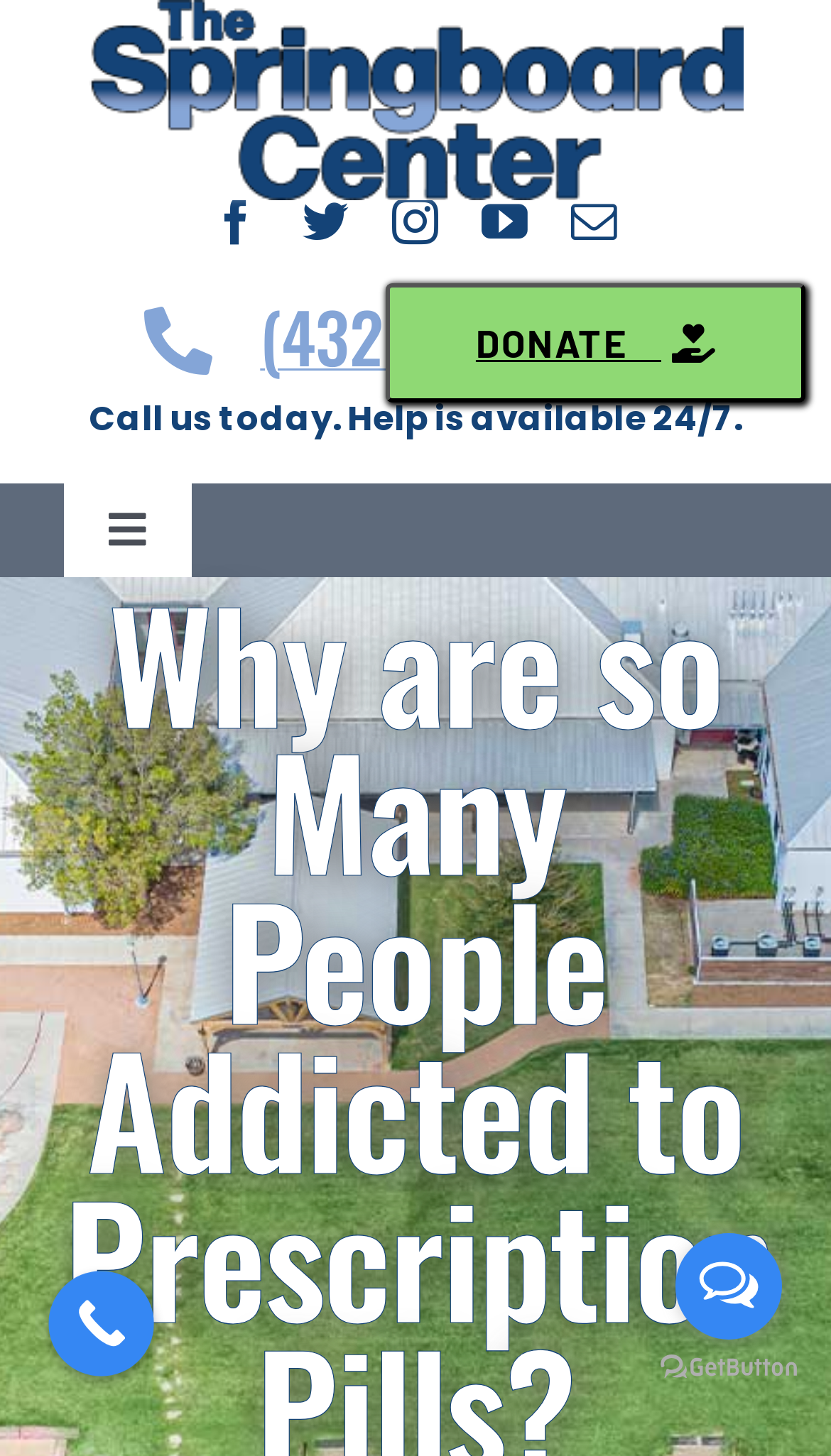Please identify the bounding box coordinates of the element I need to click to follow this instruction: "Open the Fentanyl Awareness submenu".

[0.685, 0.492, 0.923, 0.587]